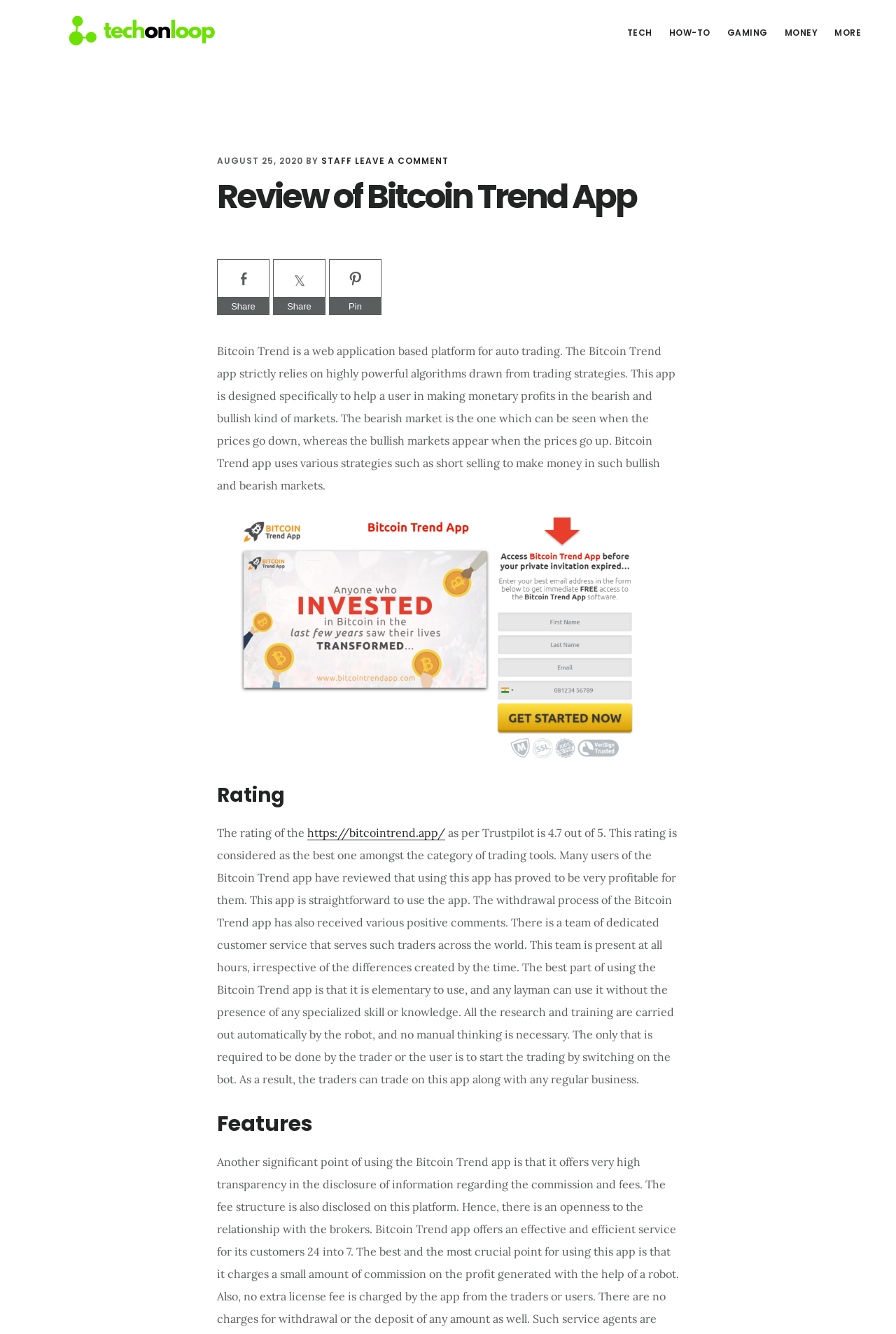Identify the bounding box coordinates necessary to click and complete the given instruction: "Click on the 'https://bitcointrend.app/' link".

[0.343, 0.619, 0.497, 0.63]